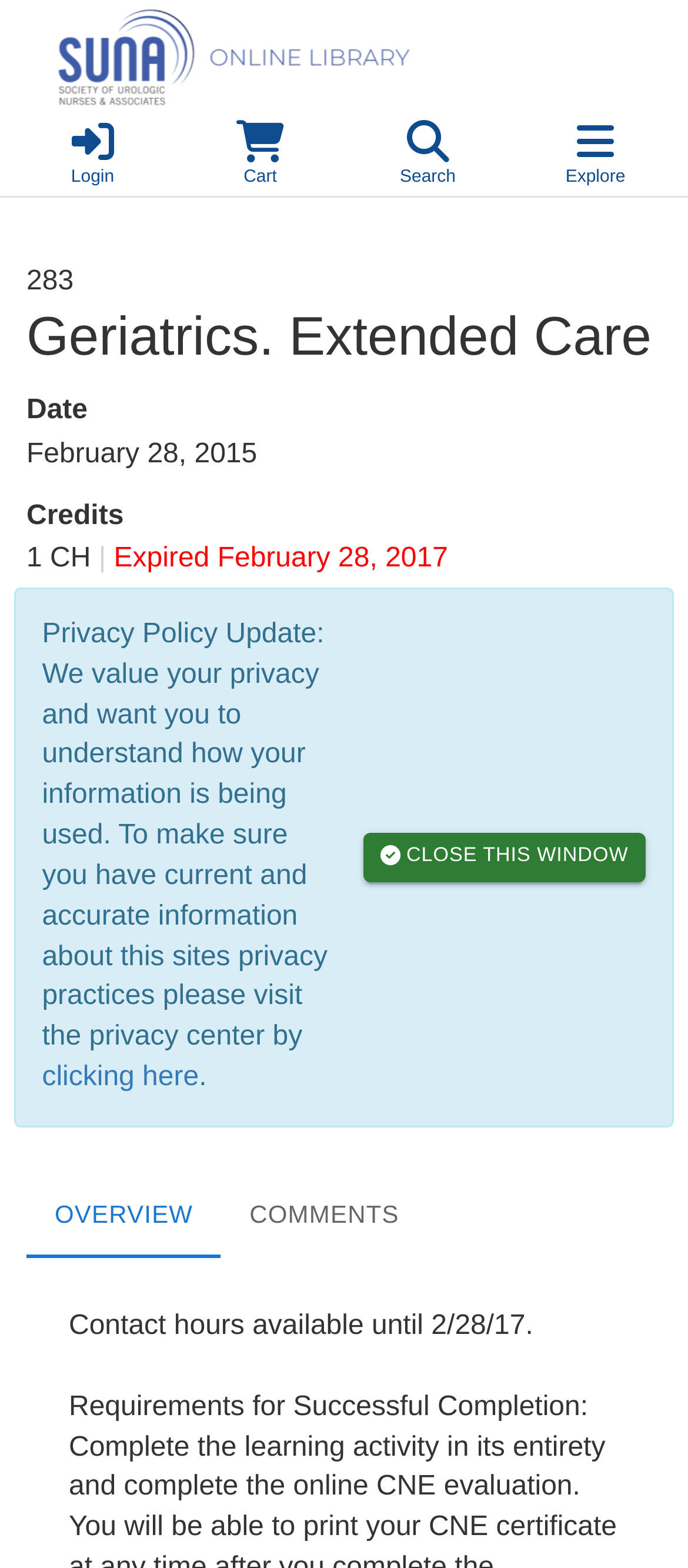What is the expiration date of the contact hours?
Based on the image, please offer an in-depth response to the question.

I found the expiration date of the contact hours by looking at the text 'Contact hours available until 2/28/17.' which is located at the bottom of the webpage.